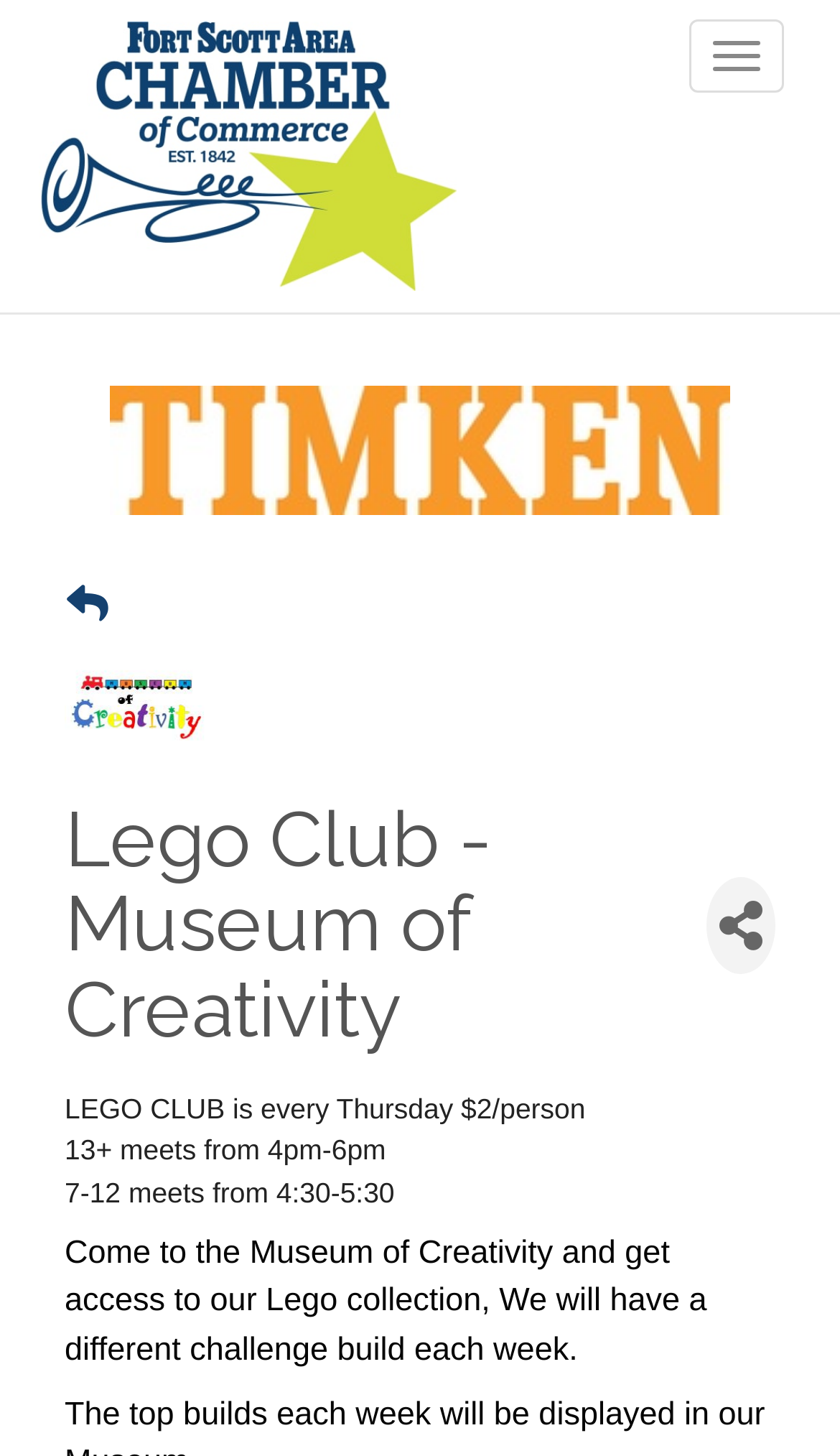What is the cost per person to attend the Lego Club?
With the help of the image, please provide a detailed response to the question.

I found the answer by looking at the StaticText element that says 'LEGO CLUB is every Thursday $2/person'. This text is located at the coordinates [0.077, 0.75, 0.697, 0.772] and is a part of the main content of the webpage.